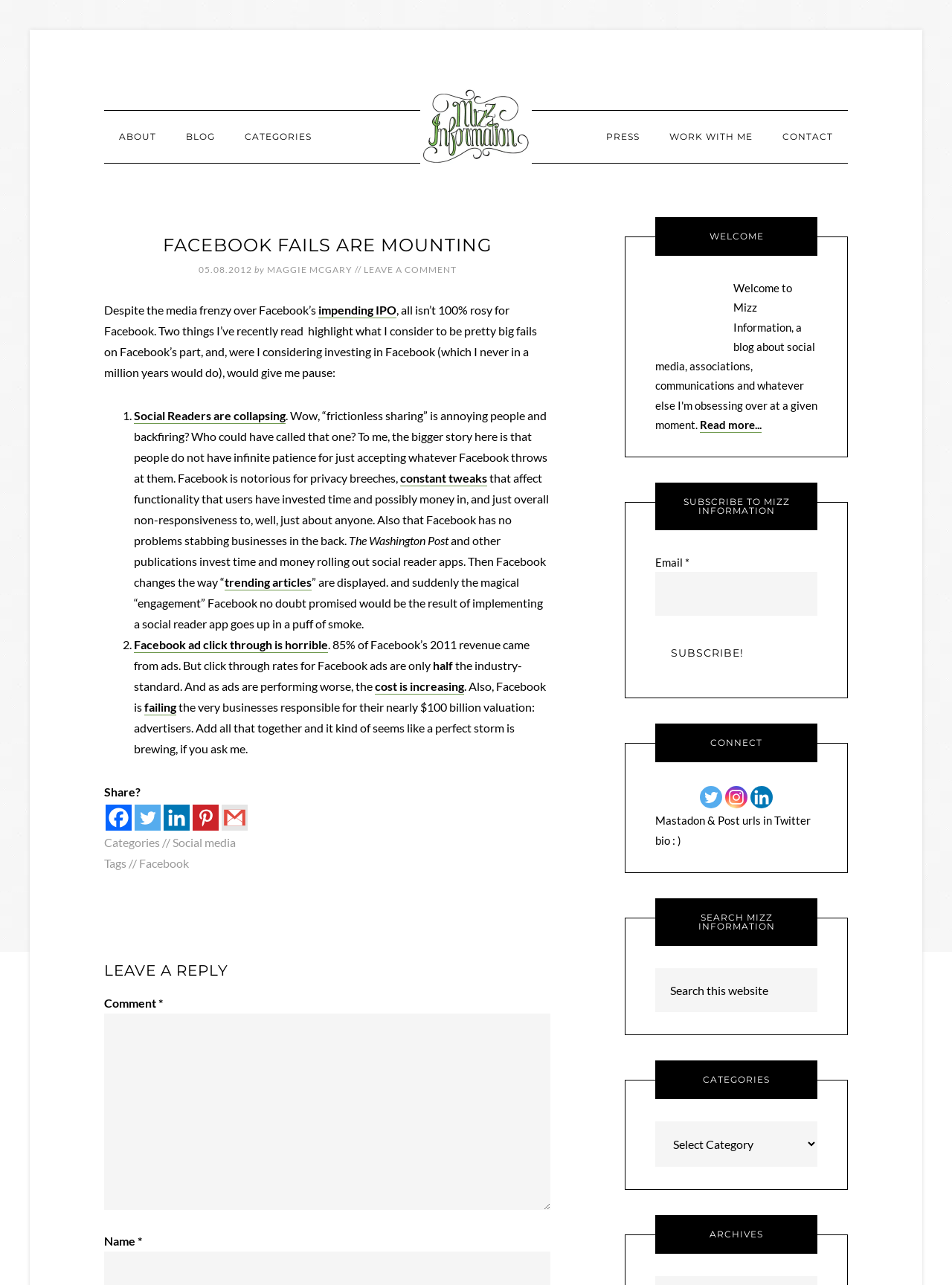What is the date of the article?
Look at the screenshot and provide an in-depth answer.

The date of the article can be found in the header section of the article, where it says '05.08.2012'.